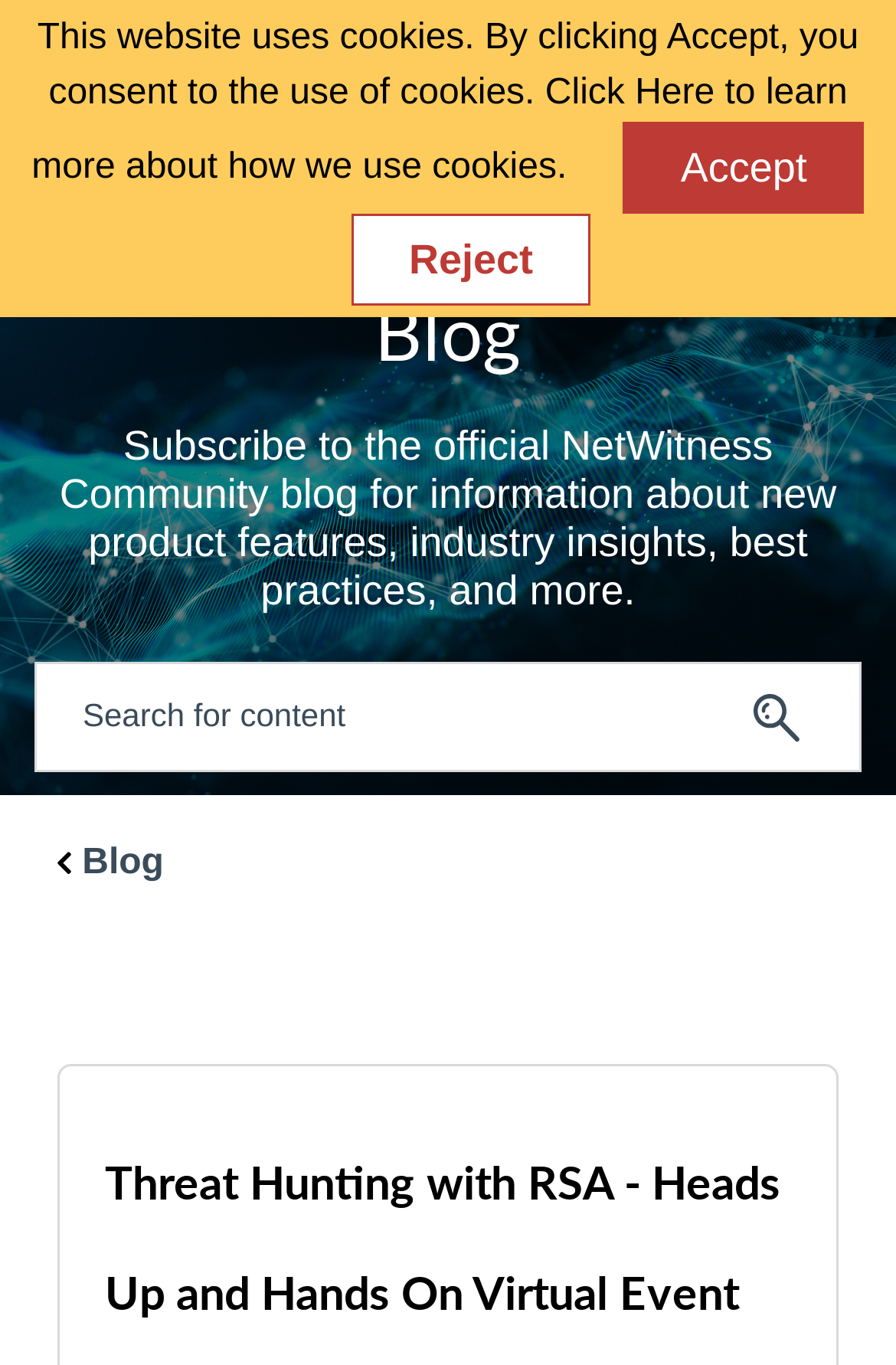Please specify the bounding box coordinates of the region to click in order to perform the following instruction: "Sign in to the community".

[0.37, 0.026, 0.601, 0.1]